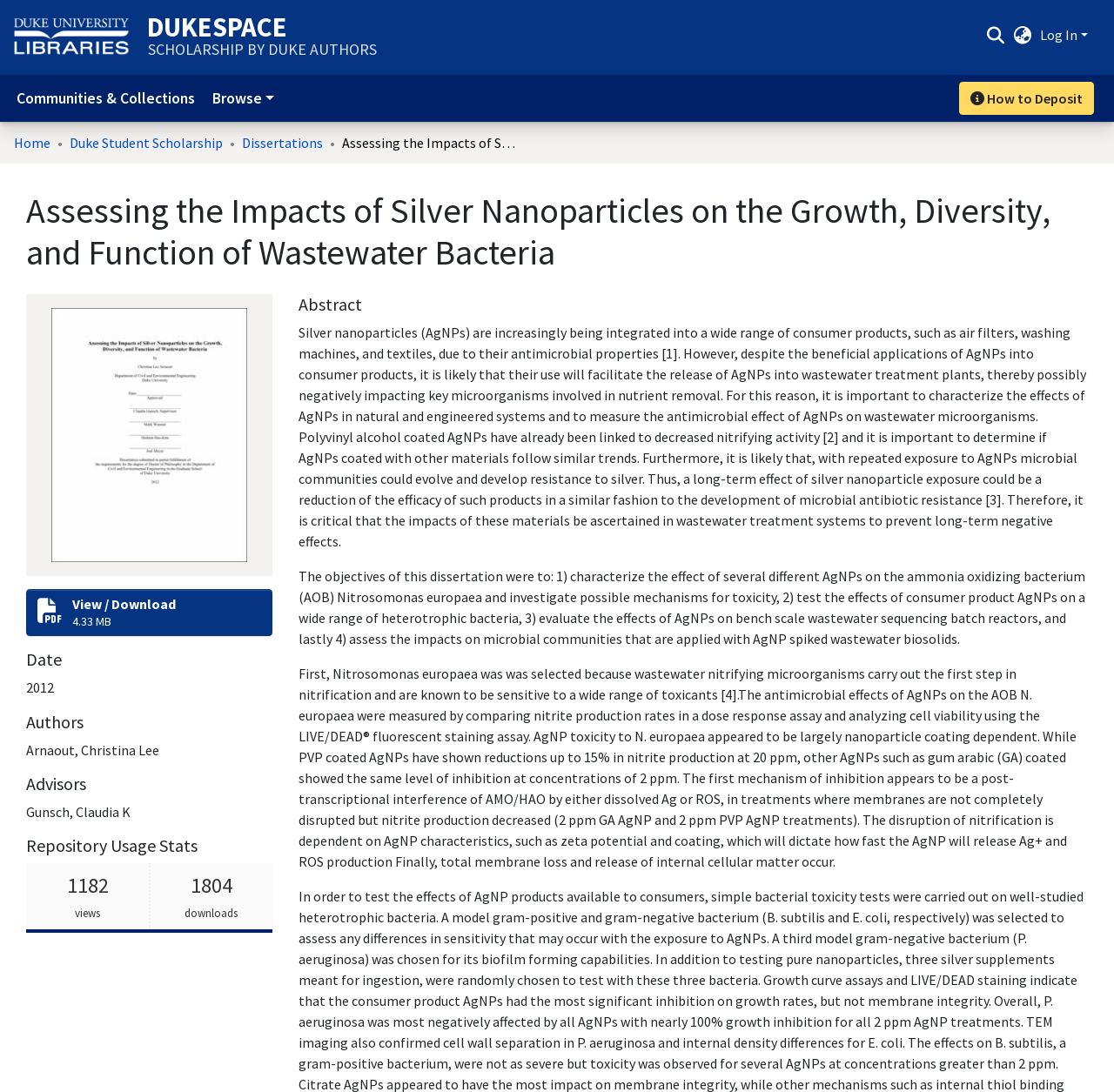Utilize the details in the image to give a detailed response to the question: What is the name of the bacterium studied in the dissertation?

I found the answer by reading the abstract of the dissertation, which mentions the bacterium Nitrosomonas europaea as the subject of study.